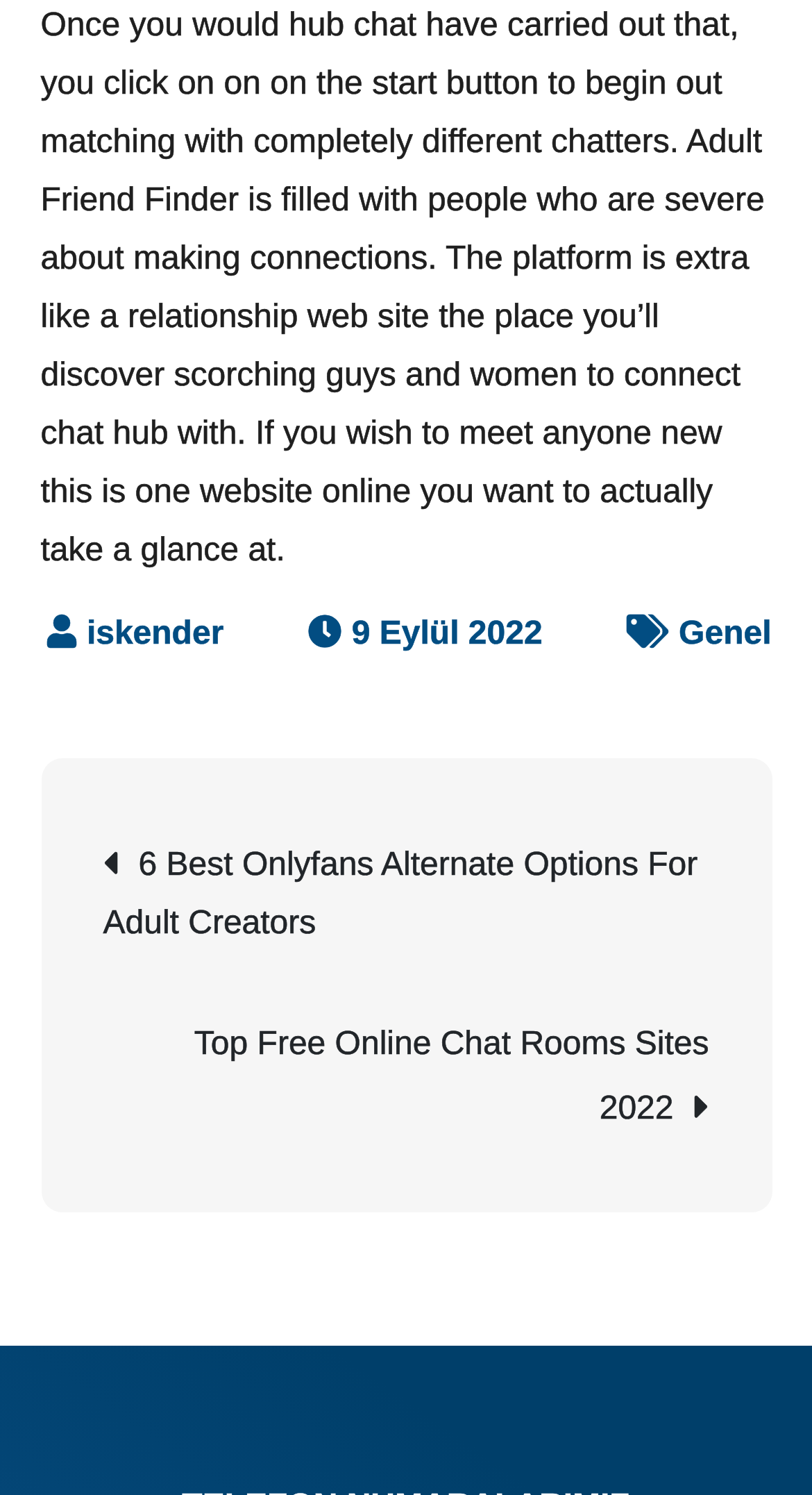Bounding box coordinates must be specified in the format (top-left x, top-left y, bottom-right x, bottom-right y). All values should be floating point numbers between 0 and 1. What are the bounding box coordinates of the UI element described as: Genel

[0.836, 0.412, 0.95, 0.436]